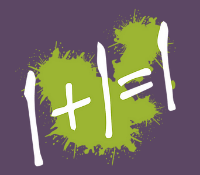Describe the image thoroughly.

The image features a playful and artistic representation of the equation "1 + 1 = 1," set against a vibrant purple background. The equation is stylized with the '+' symbol and '=' symbol creatively designed, giving it a unique and visually appealing look. Behind the equation, splashes of green paint add a dynamic and energetic feel, complementing the overall message. This artwork is likely associated with the "1 + 1 = 1 Gallery," which showcases traditional Huichol beadwork, as indicated by the context of the surrounding content. The gallery presents itself as an uncommon art destination in Helena, Montana, promoting creativity and artistic expression through diverse exhibits and classes.